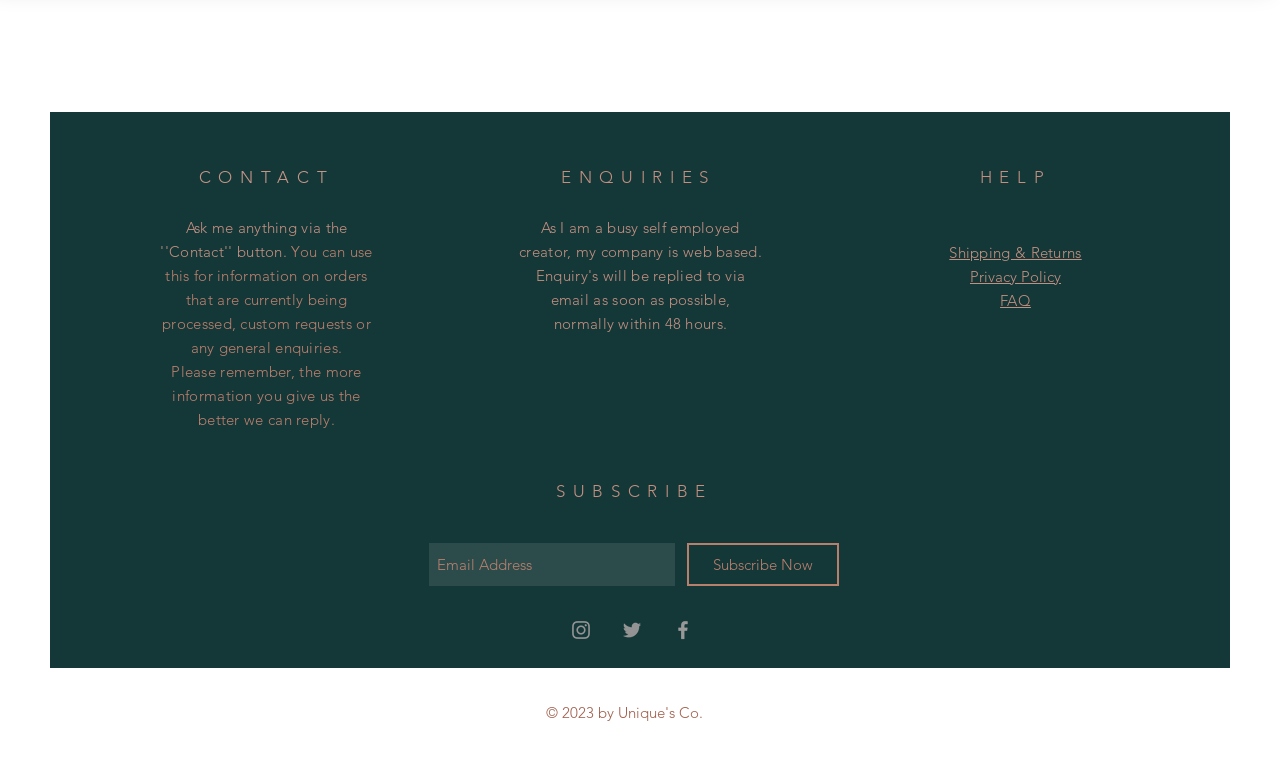Show the bounding box coordinates for the HTML element described as: "aria-label="Email Address" name="email" placeholder="Email Address"".

[0.335, 0.714, 0.527, 0.771]